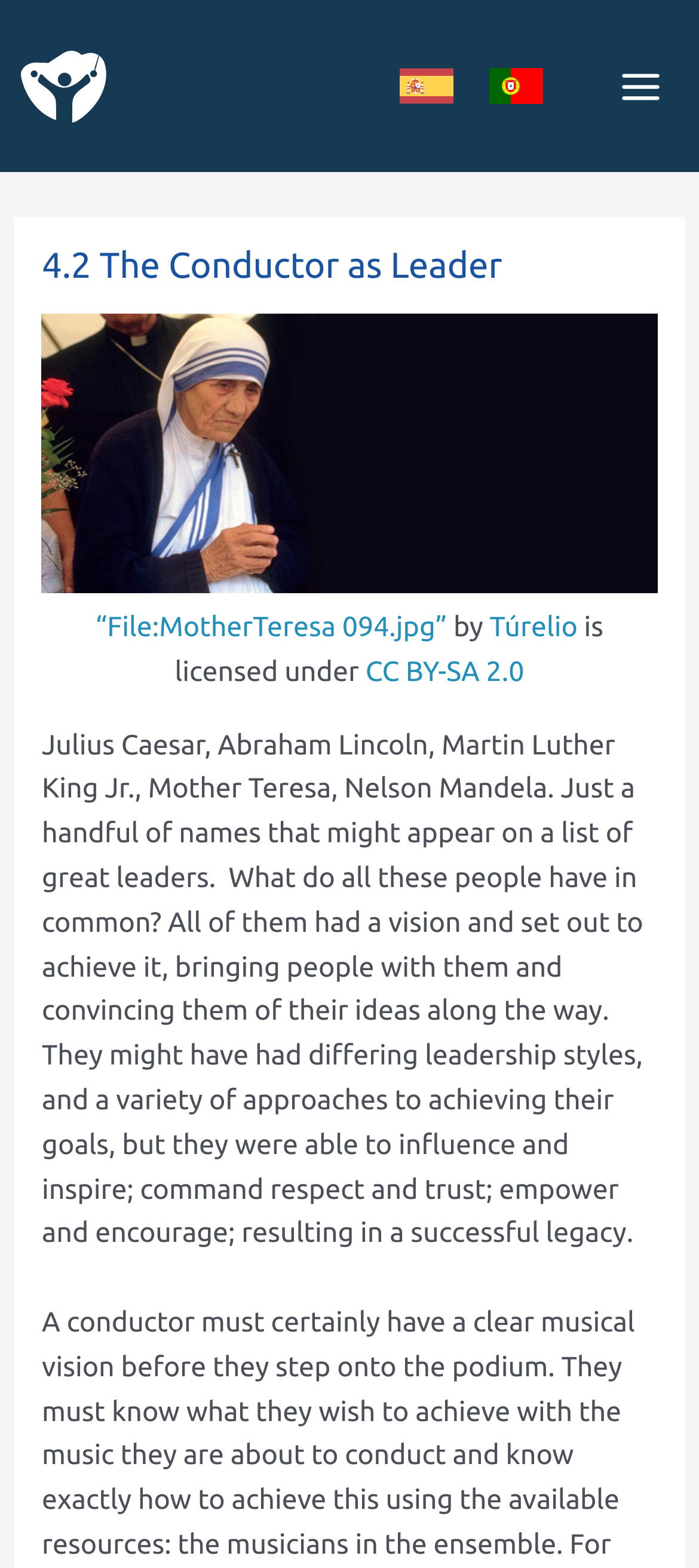Based on the image, please respond to the question with as much detail as possible:
Who is the author of the image 'MotherTeresa 094.jpg'?

The figcaption of the image 'MotherTeresa 094.jpg' credits the author as Túrelio, indicating that they are the creator of the image.